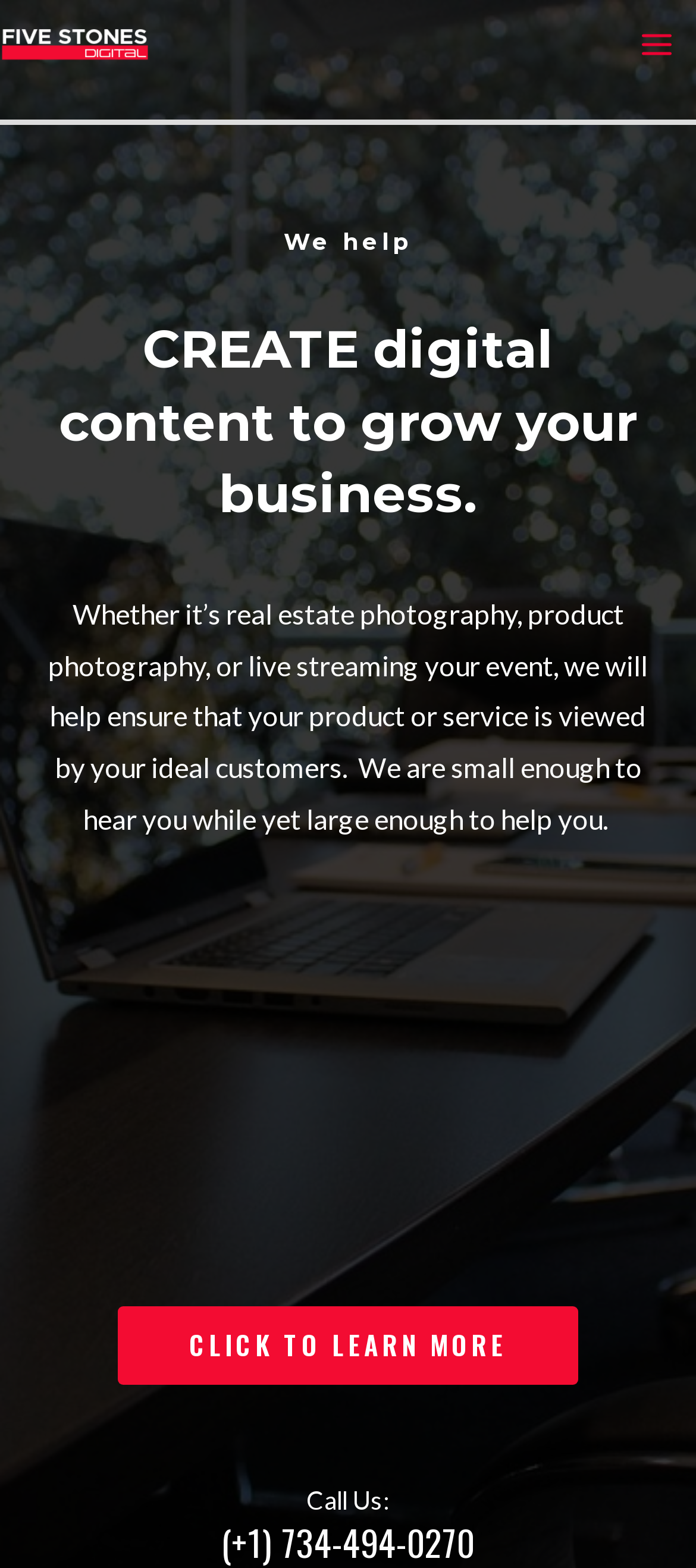How can I contact the company?
Please answer using one word or phrase, based on the screenshot.

Call Us